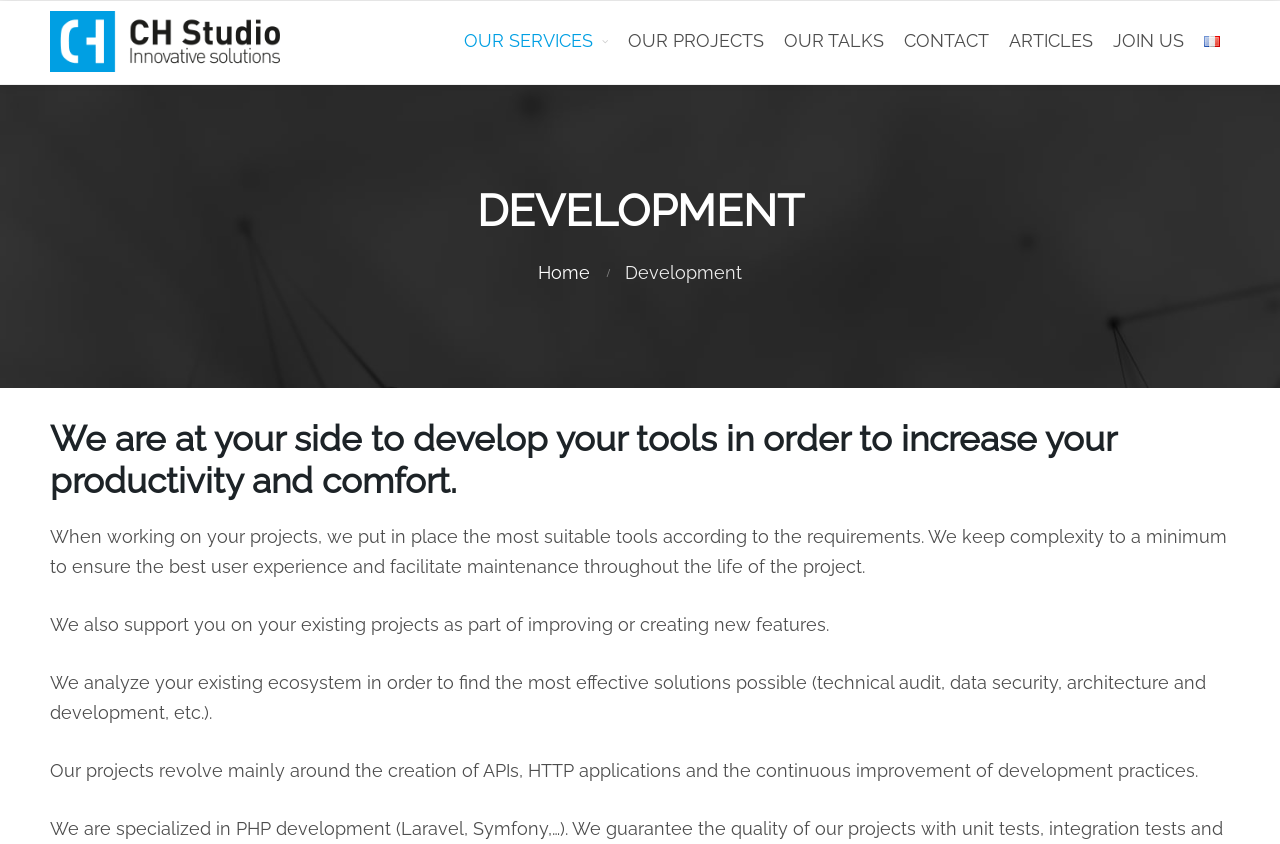Use a single word or phrase to answer the question: What support does CH Studio offer for existing projects?

Improvement and new features